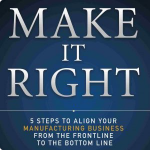Provide a thorough description of what you see in the image.

The image prominently features the title "MAKE IT RIGHT" in bold, uppercase lettering, emphasizing a strong and assertive tone. Below the main title, a subtitle reads "5 STEPS TO ALIGN YOUR MANUFACTURING BUSINESS FROM THE FRONTLINE TO THE BOTTOM LINE," suggesting that this content is focused on providing actionable guidelines for improving manufacturing processes. The background is designed with a deep blue gradient, enhancing the professionalism of the graphic while drawing attention to the text. This image likely serves as a visual representation of the themes discussed in Episode 36 of the podcast, which delves into the intricacies of the plush toy market and how thoughtful design contributes to successful product development for children.